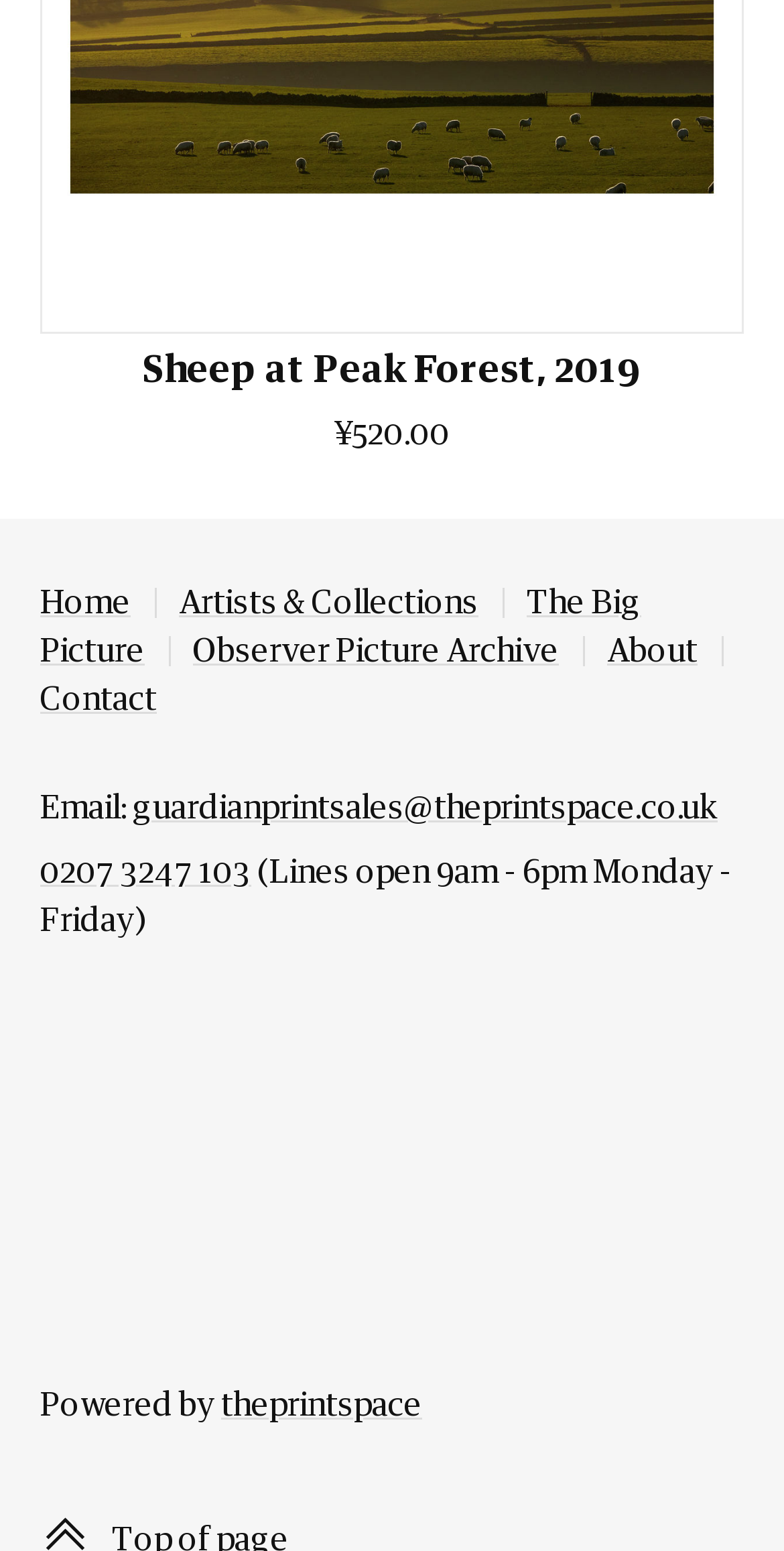Please pinpoint the bounding box coordinates for the region I should click to adhere to this instruction: "contact us".

[0.051, 0.441, 0.2, 0.462]